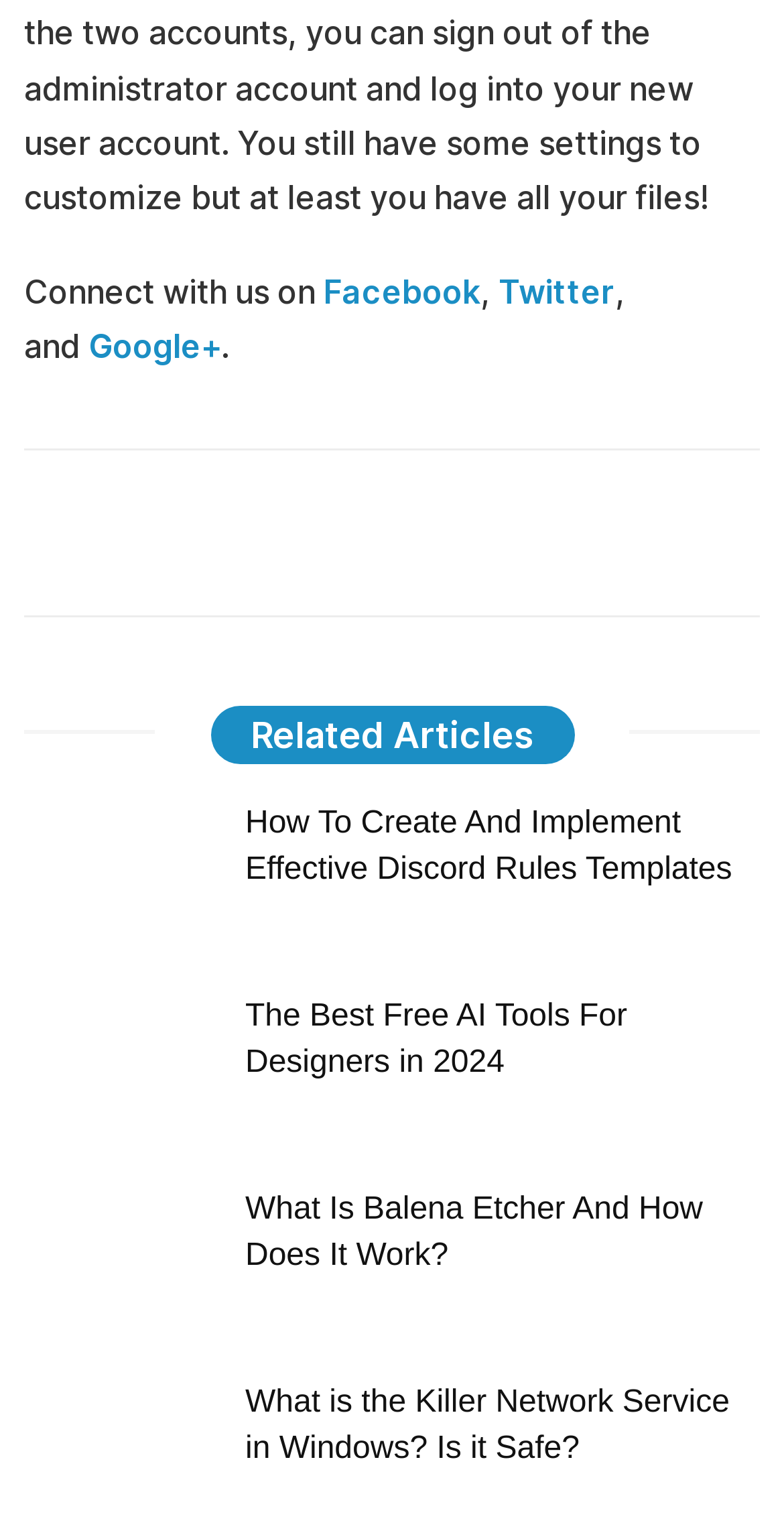Please provide a short answer using a single word or phrase for the question:
Are there any icons in the footer section?

Yes